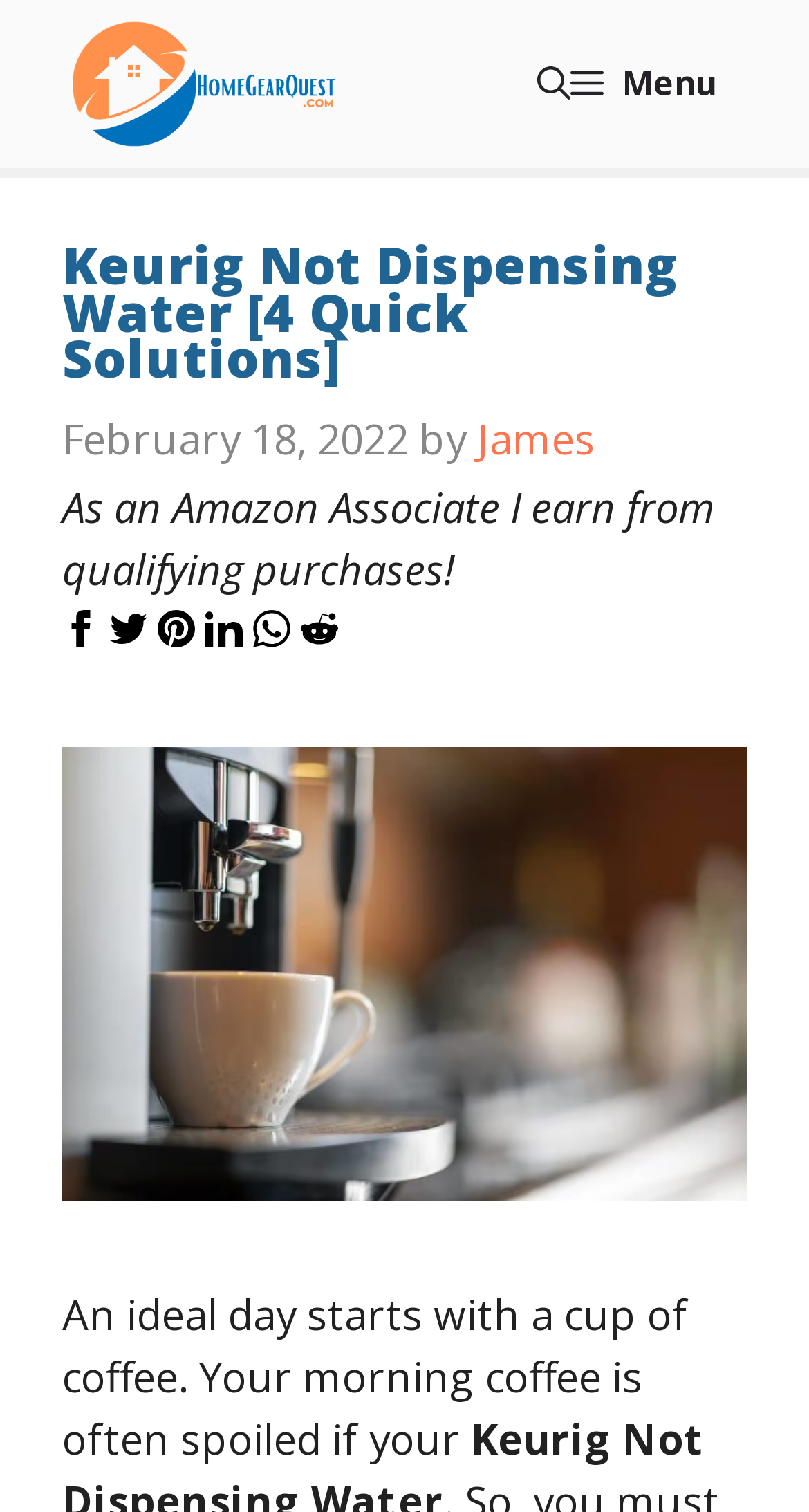Using the given element description, provide the bounding box coordinates (top-left x, top-left y, bottom-right x, bottom-right y) for the corresponding UI element in the screenshot: aria-label="Open Search Bar"

[0.664, 0.0, 0.705, 0.111]